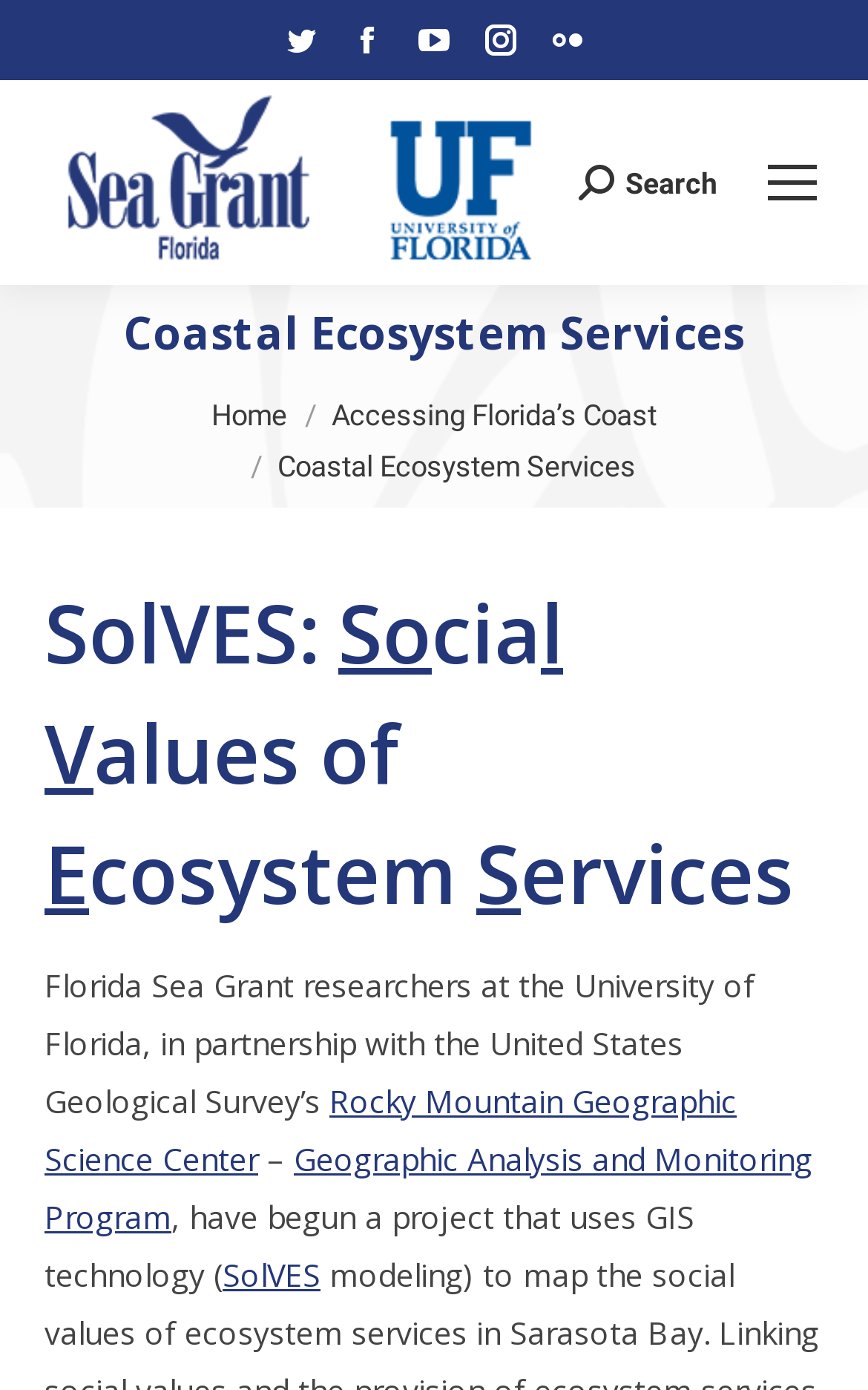Generate a detailed explanation of the webpage's features and information.

The webpage is about Coastal Ecosystem Services, specifically the SolVES project, which focuses on Social Values of Ecosystem Services. At the top right corner, there are five social media links, including Twitter, Facebook, YouTube, Instagram, and Flickr, each represented by an icon. Next to these icons, there is a mobile menu icon.

Below the social media links, there is a search bar with a search icon and the text "Search:". On the top left, there is a link to Florida Sea Grant, accompanied by an image of the organization's logo.

The main content of the webpage is divided into sections. The first section has a heading "Coastal Ecosystem Services" and a subheading "You are here:". Below this, there are three links: "Home", "Accessing Florida’s Coast", and "Coastal Ecosystem Services".

The second section has a heading "SolVES: Social Values of Ecosystem Services" and a paragraph of text describing the project. The text explains that Florida Sea Grant researchers, in partnership with the United States Geological Survey’s Rocky Mountain Geographic Science Center, have begun a project that uses GIS technology. There are links to "Rocky Mountain Geographic Science Center" and "Geographic Analysis and Monitoring Program" within the paragraph. The project is referred to as "SolVES", which is also a link.